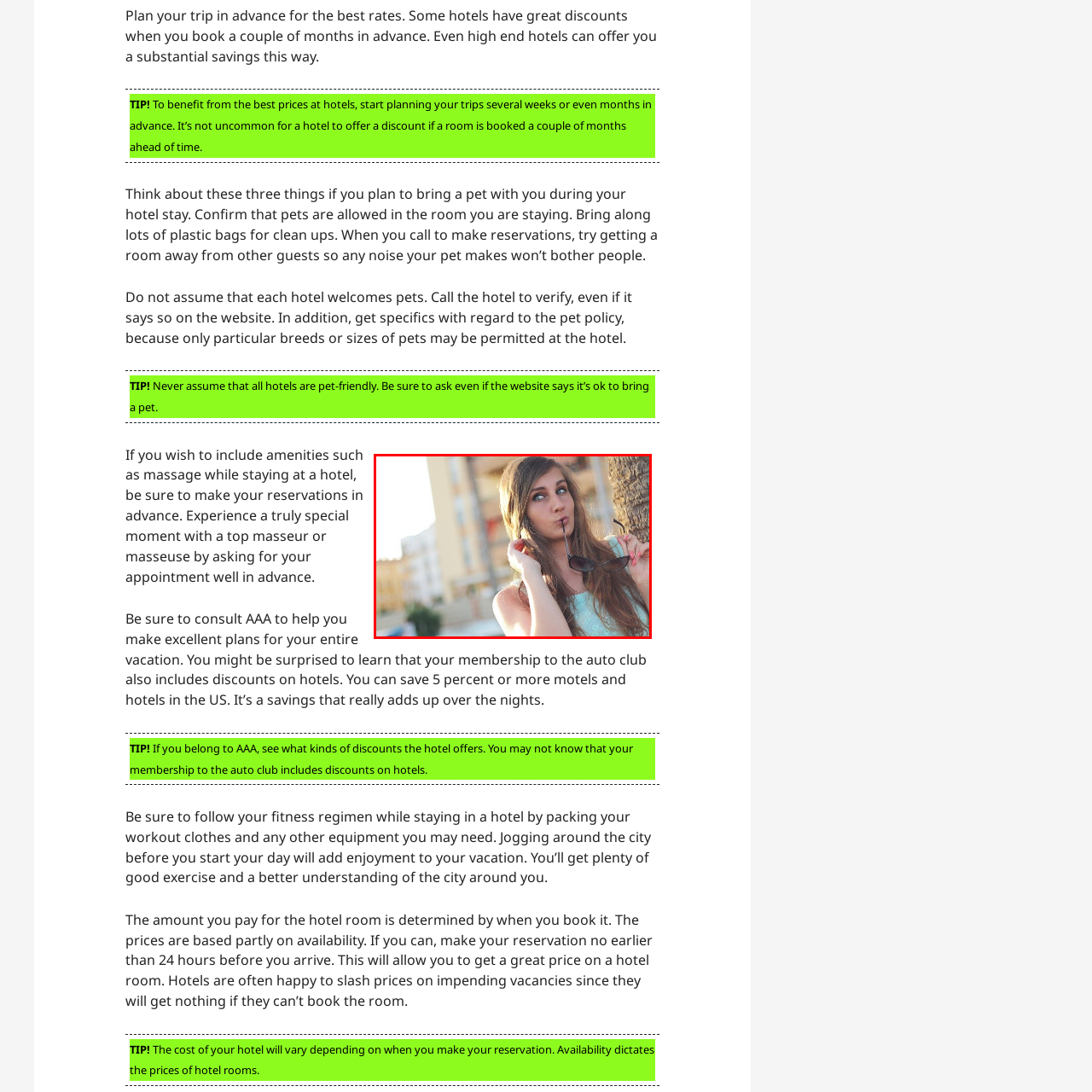Look at the area highlighted in the red box, What is the atmosphere suggested by the backdrop? Please provide an answer in a single word or phrase.

Relaxed